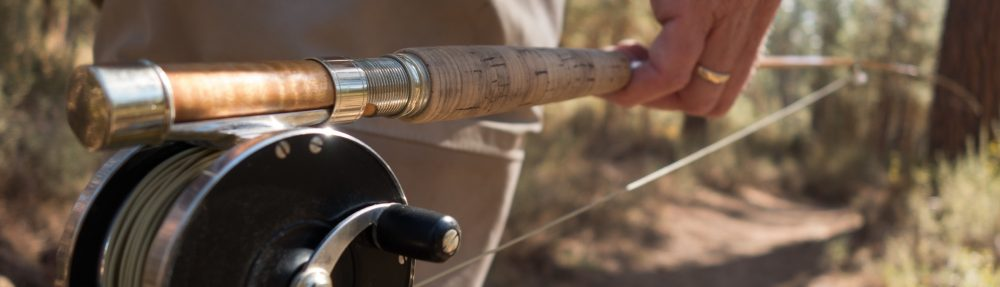Create a detailed narrative of what is happening in the image.

This image captures a close-up of a person's hand gripping a bamboo fly rod, prominently displaying the fine craftsmanship of the rod's handle made from polished cork and metal accents. The accompanying fly reel features a sleek, dark finish, emphasizing a blend of elegance and functionality. The background reveals a sunlit trail through a natural setting, hinting at an idyllic fishing experience in scenic locations like Hat Creek, CA. This visual speaks to the joy and camaraderie of fishing, evoking memories of shared trips and the thrill of the catch.